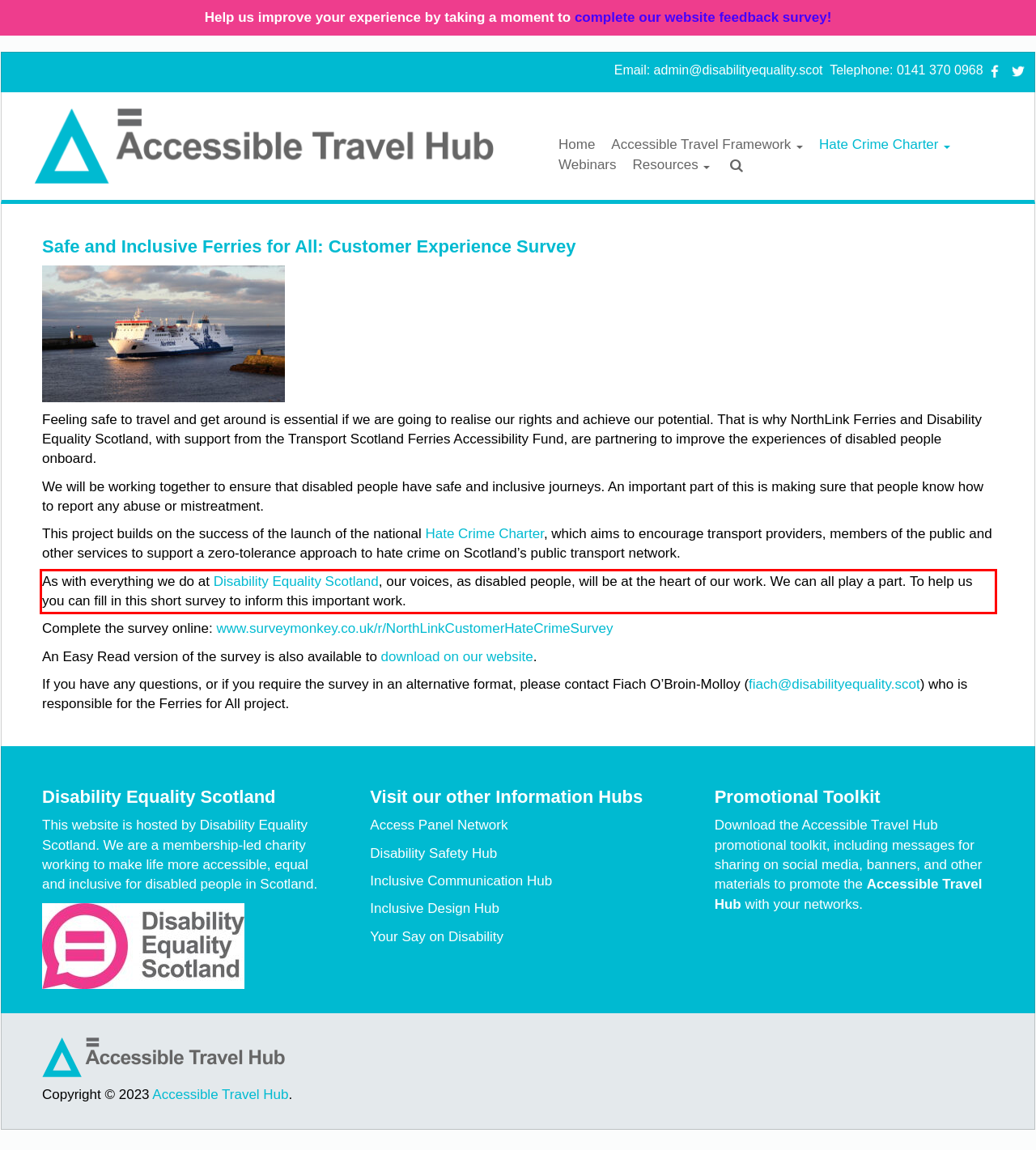You are looking at a screenshot of a webpage with a red rectangle bounding box. Use OCR to identify and extract the text content found inside this red bounding box.

As with everything we do at Disability Equality Scotland, our voices, as disabled people, will be at the heart of our work. We can all play a part. To help us you can fill in this short survey to inform this important work.